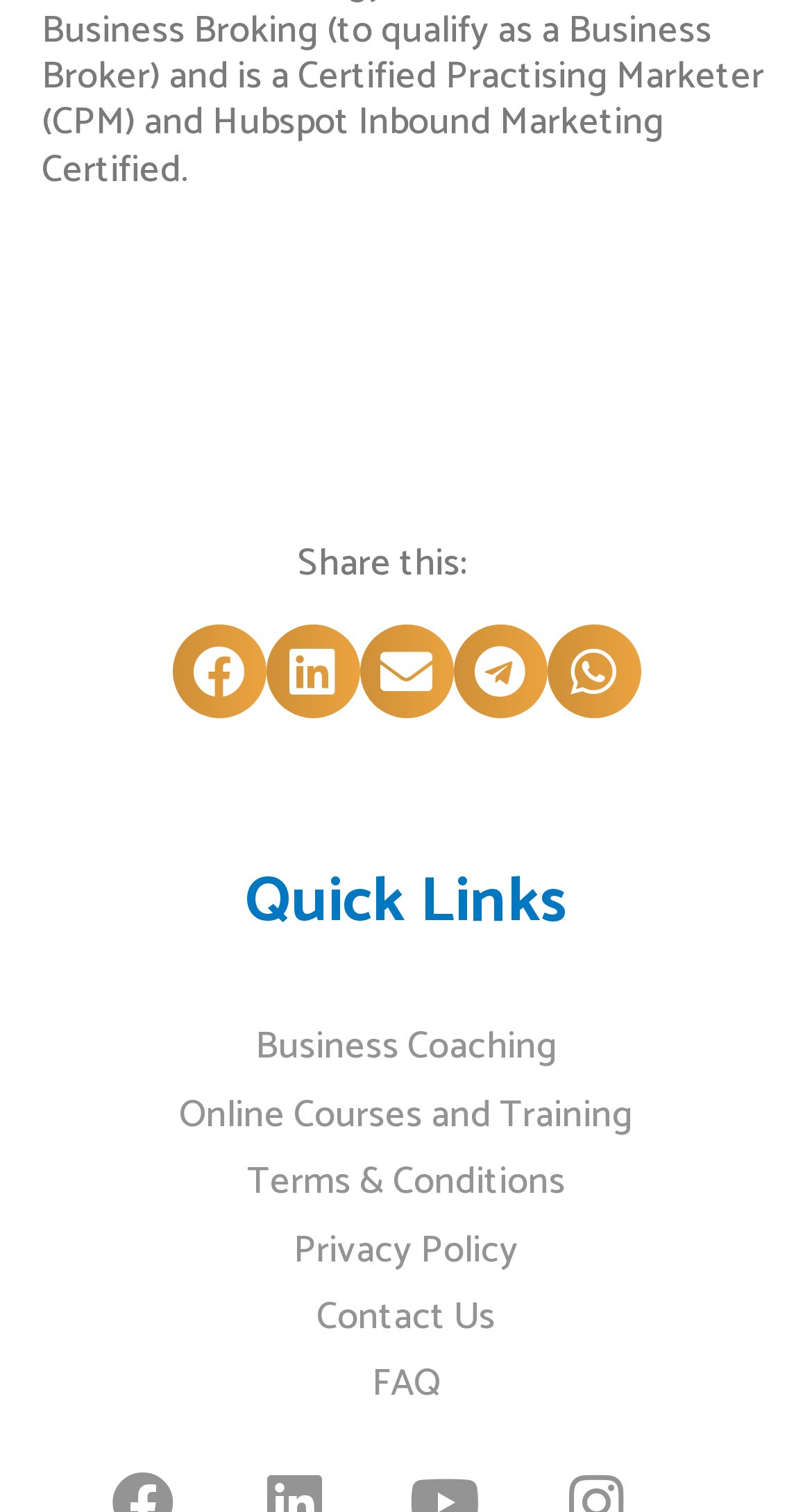Locate the bounding box coordinates of the item that should be clicked to fulfill the instruction: "Share on facebook".

[0.212, 0.414, 0.327, 0.476]